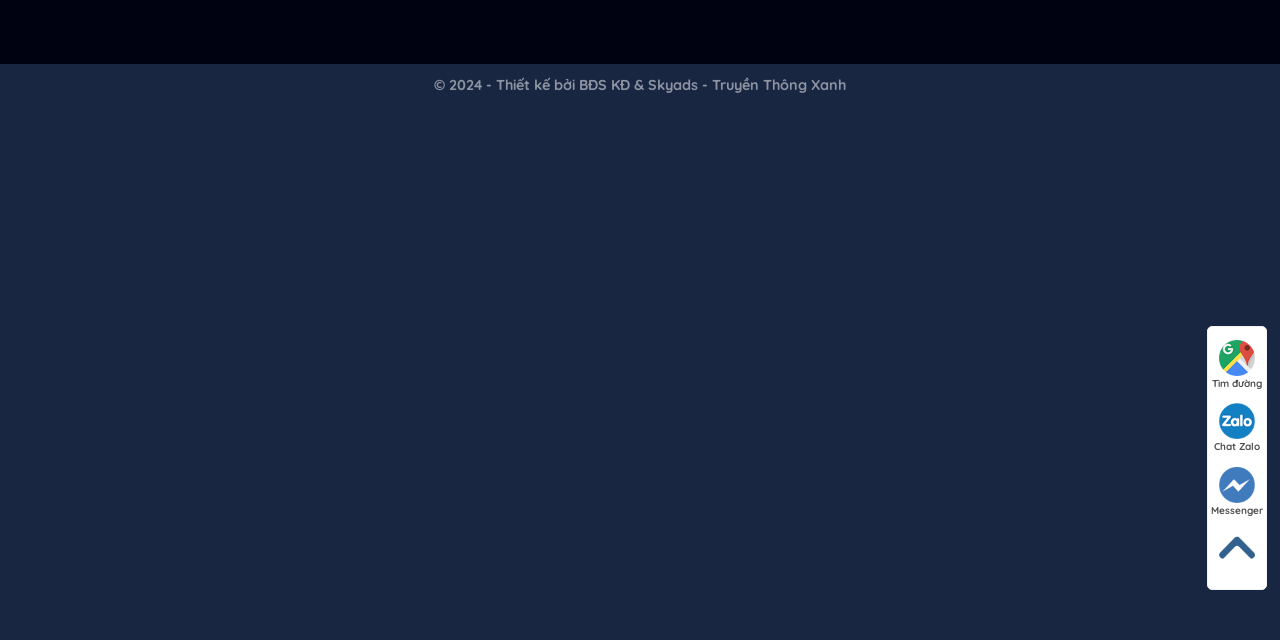Calculate the bounding box coordinates of the UI element given the description: "Messenger".

[0.944, 0.725, 0.989, 0.809]